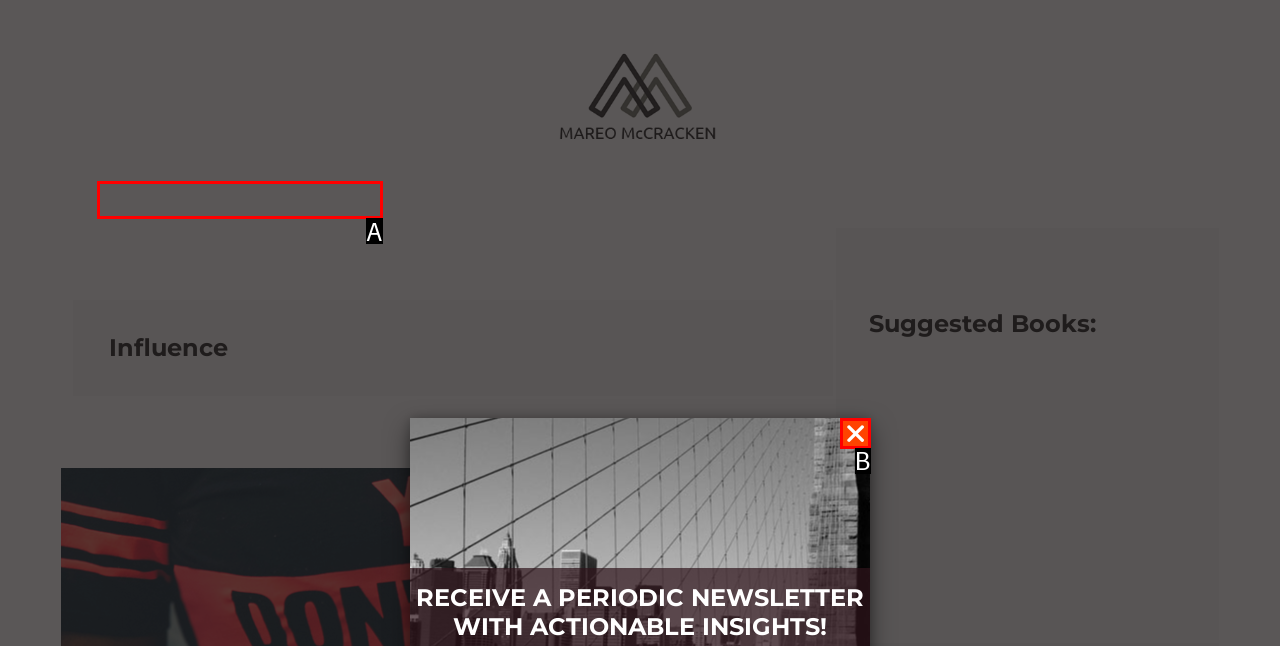Which lettered option matches the following description: title="AbobiNaija"
Provide the letter of the matching option directly.

None